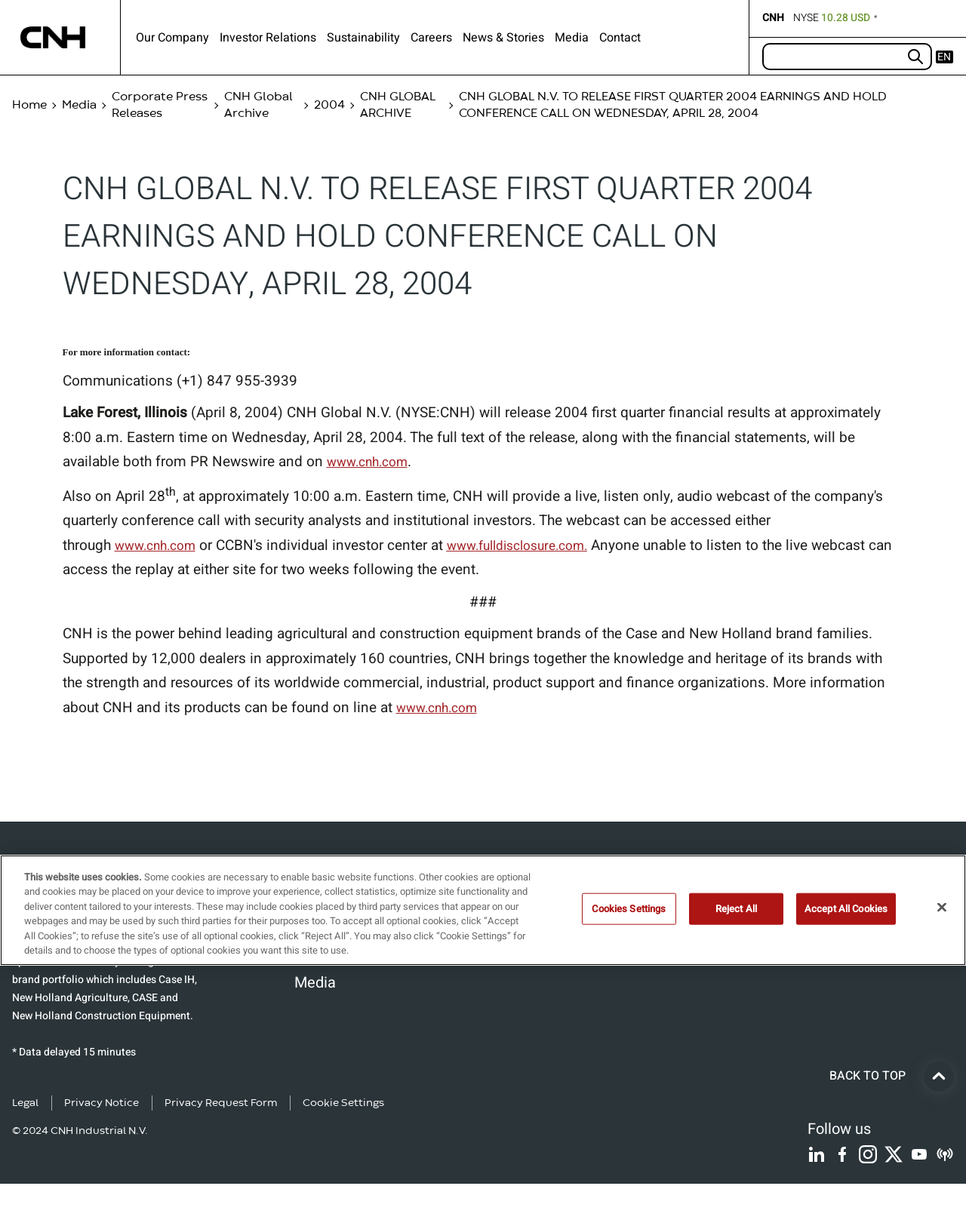Identify the bounding box coordinates for the UI element described as: "title="Instagram"". The coordinates should be provided as four floats between 0 and 1: [left, top, right, bottom].

[0.889, 0.929, 0.908, 0.944]